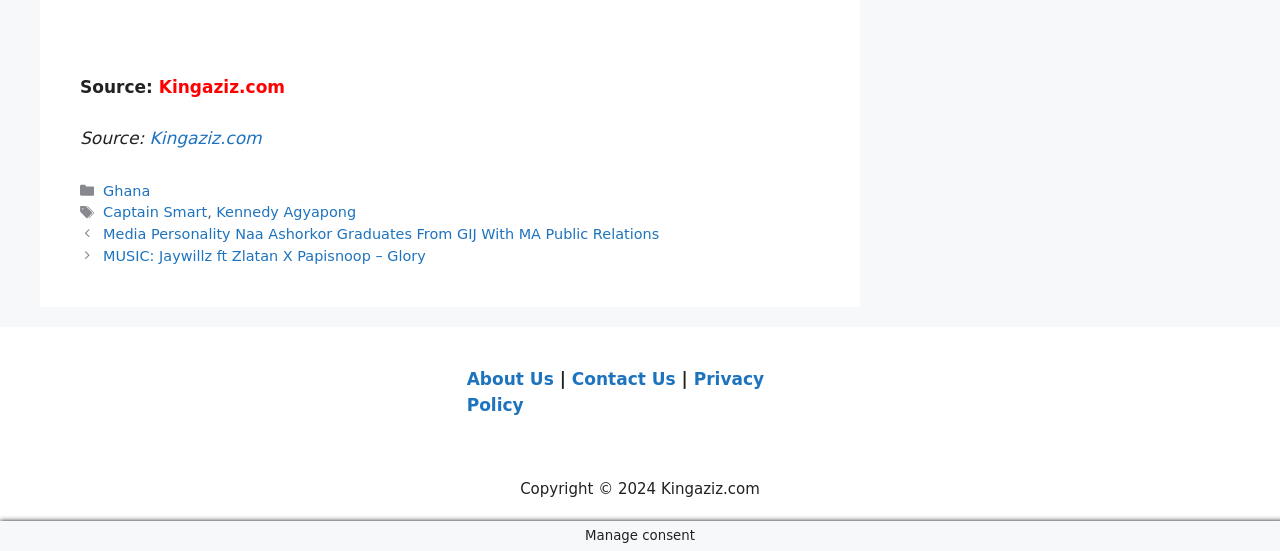How many links are in the footer section?
Using the information from the image, answer the question thoroughly.

I counted the number of links in the footer section, and there are five links, which are 'Categories', 'Ghana', 'Tags', 'Captain Smart', and 'Kennedy Agyapong'.